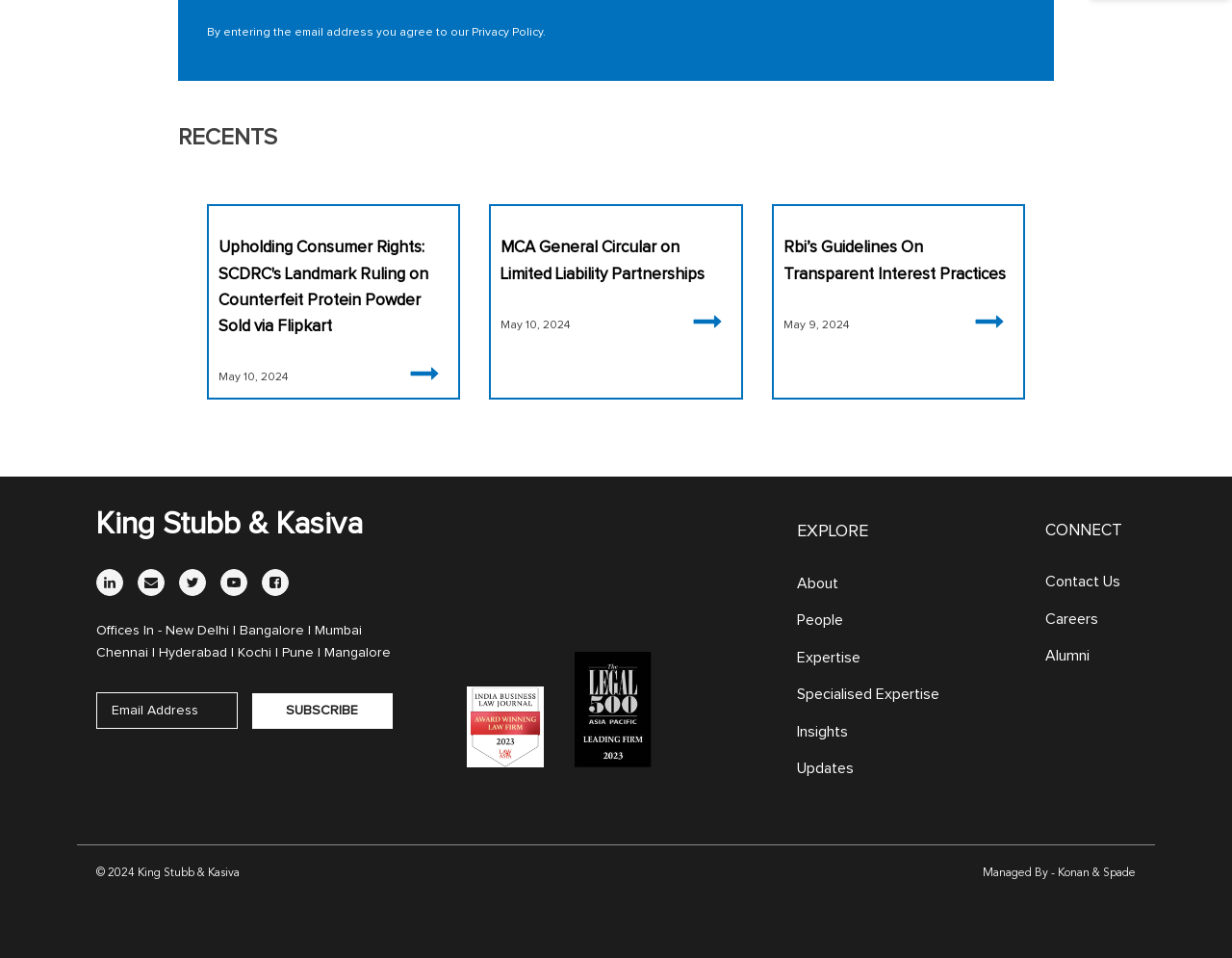Locate the bounding box coordinates of the area you need to click to fulfill this instruction: 'Contact Us'. The coordinates must be in the form of four float numbers ranging from 0 to 1: [left, top, right, bottom].

[0.848, 0.599, 0.909, 0.615]